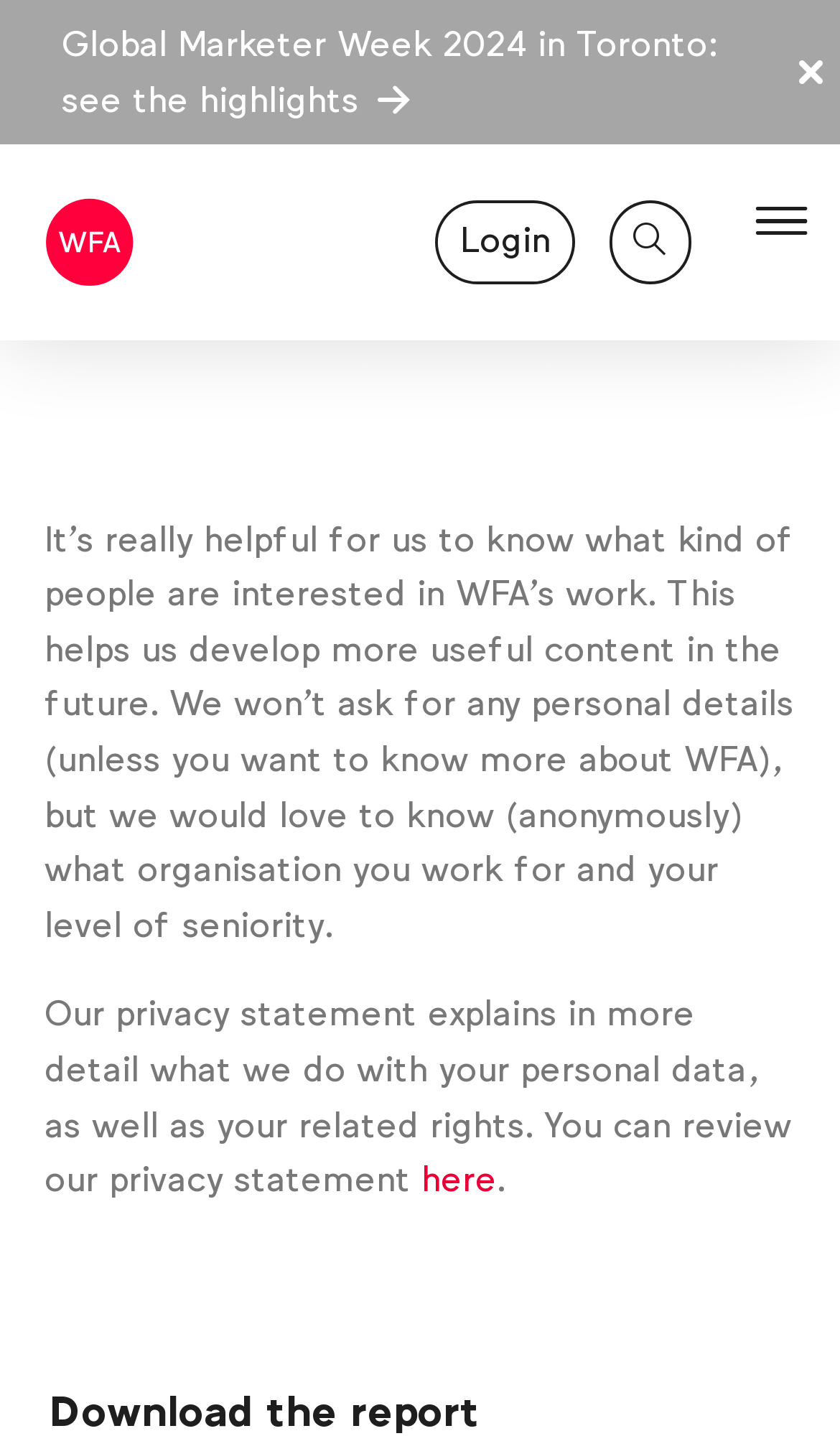Find and provide the bounding box coordinates for the UI element described with: "Inflation".

[0.122, 0.398, 0.878, 0.449]